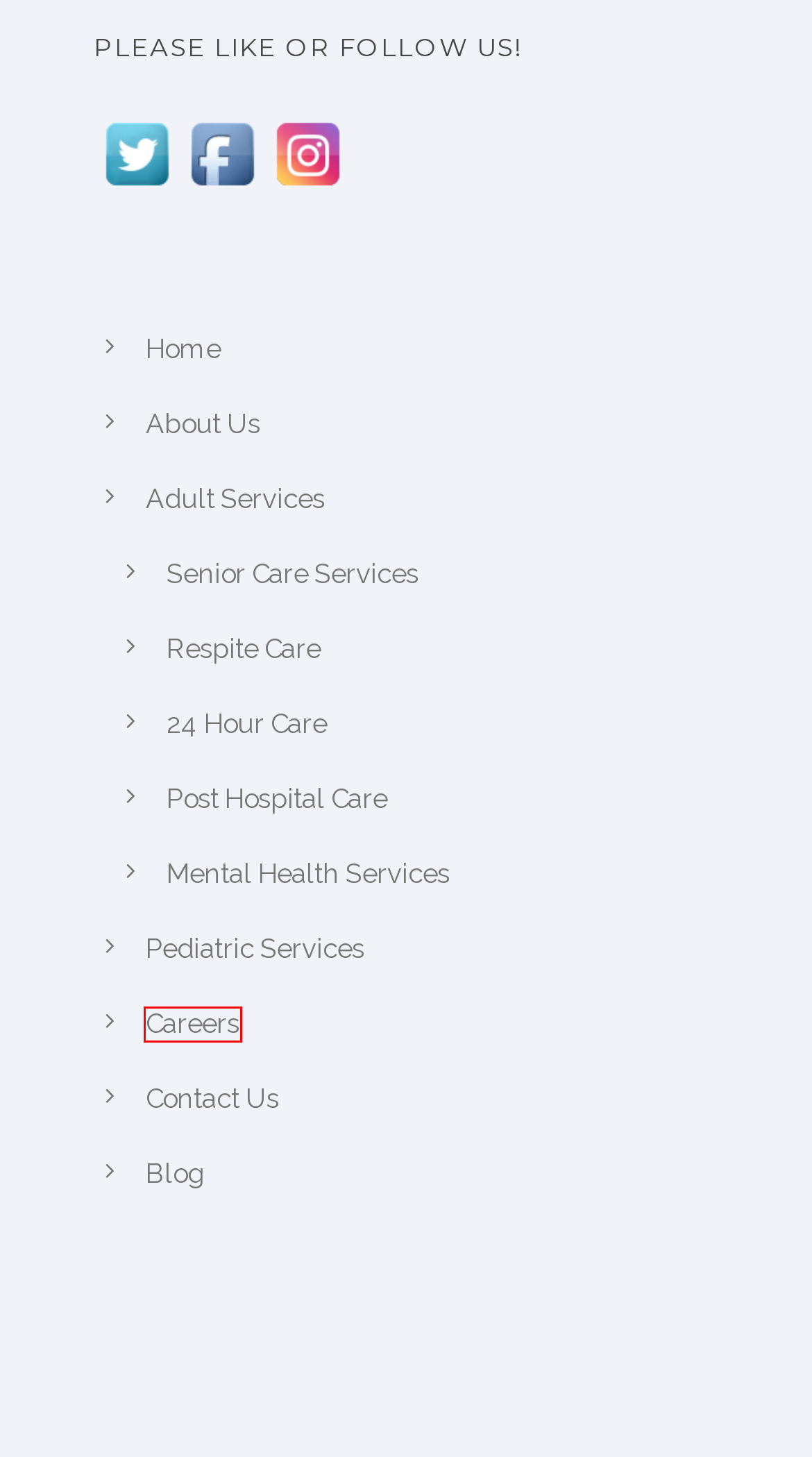You have a screenshot showing a webpage with a red bounding box highlighting an element. Choose the webpage description that best fits the new webpage after clicking the highlighted element. The descriptions are:
A. Career Opportunities - Amazon Health Services - Houston & Dallas, TX
B. 24 Hour Care - Amazon Health Services - Houston & Dallas, TX
C. Respite Care - Amazon Health Services - Houston & Dallas, TX
D. Home Care Services - Amazon Health Services - Houston & Dallas, TX
E. Post Hospital Care - Amazon Health Services - Houston & Dallas, TX
F. Pediatric Home Health - Amazon Health Services - Houston & Dallas, TX
G. Mental Health Services - Amazon Health Services - Houston & Dallas, TX
H. Senior Care Services - Amazon Health Services - Houston & Dallas, TX

A